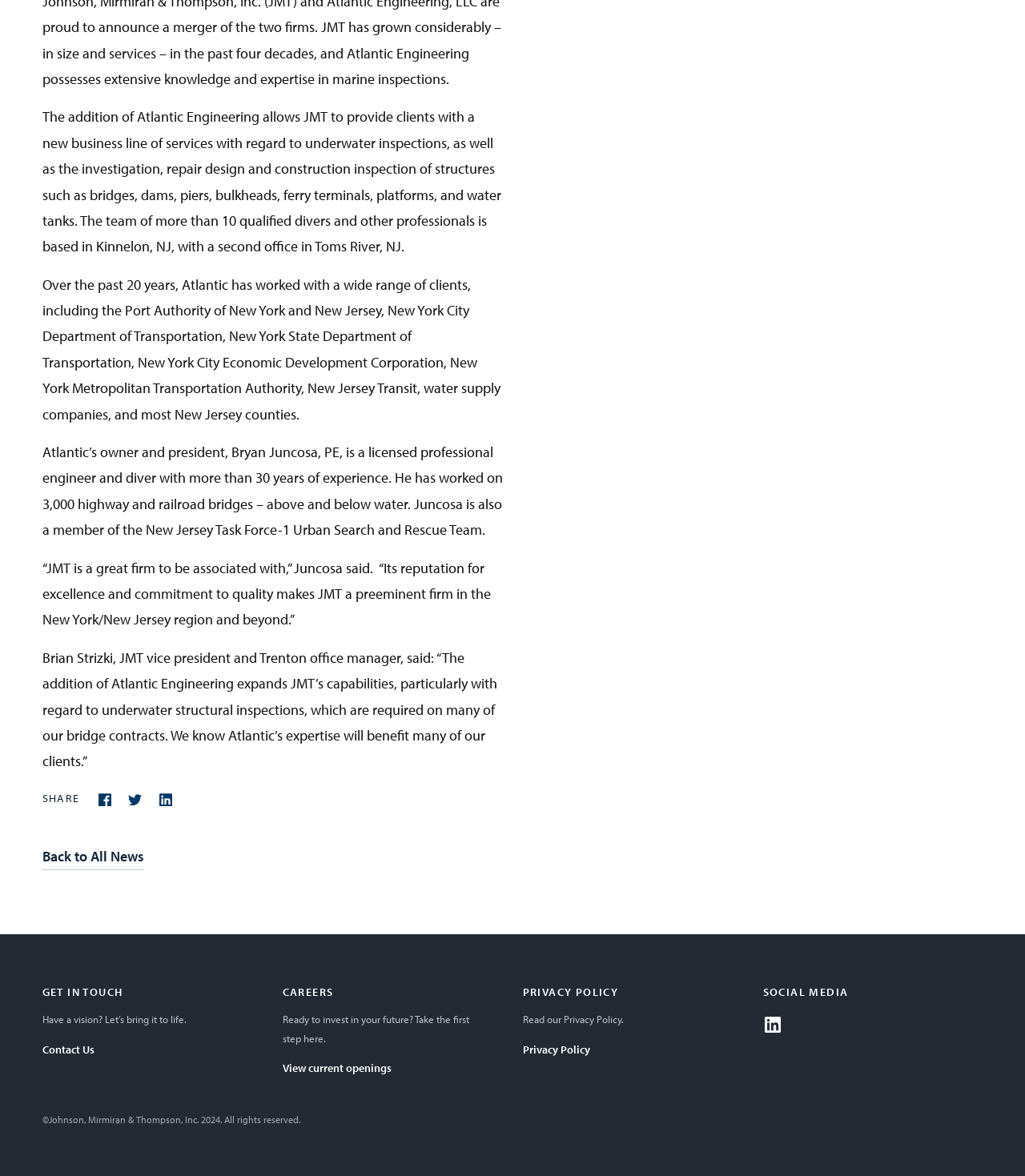Identify the bounding box of the UI component described as: "View current openings".

[0.275, 0.902, 0.382, 0.915]